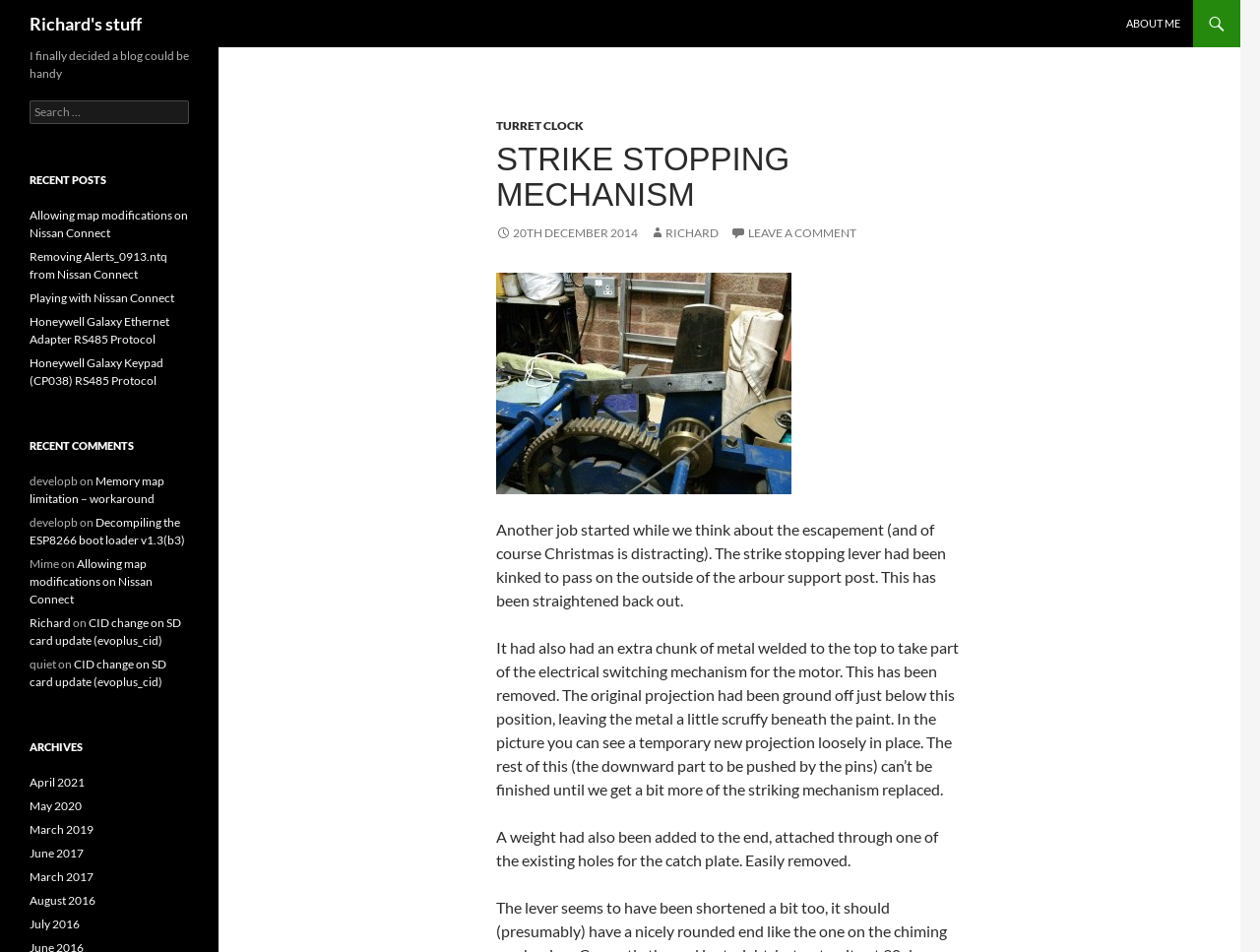Convey a detailed summary of the webpage, mentioning all key elements.

The webpage is a blog titled "Richard's stuff" with a focus on a specific topic, "Strike stopping mechanism". At the top, there is a heading "Richard's stuff" which is also a link. To the right of this heading, there is a link "ABOUT ME". 

Below the heading, there is a section with a header "STRIKE STOPPING MECHANISM" and several links, including "TURRET CLOCK", a date "20TH DECEMBER 2014", and a link "RICHARD". There is also an image "IMG_20141223_172328" with a corresponding link. 

Below the image, there are three blocks of text describing the strike stopping lever, including its repair and modification. 

On the left side of the page, there are several sections. The first section has a heading "I finally decided a blog could be handy" and a search box. Below this, there is a section with a heading "RECENT POSTS" and several links to recent blog posts. 

Further down, there is a section with a heading "RECENT COMMENTS" and several links to recent comments, along with the names of the commenters. 

At the bottom, there is a section with a heading "ARCHIVES" and several links to archived blog posts organized by month and year.